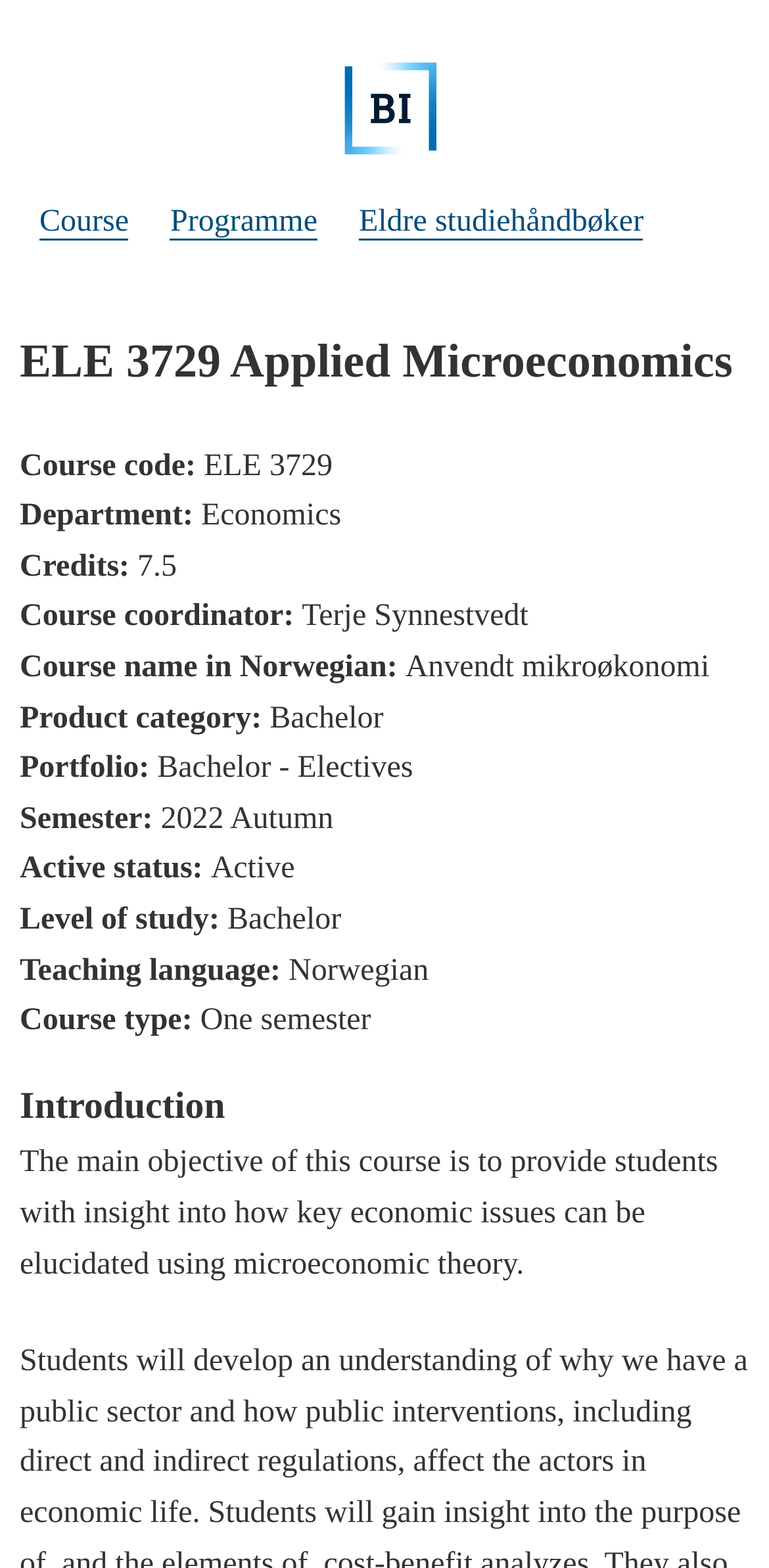What is the semester of the course?
Answer with a single word or phrase by referring to the visual content.

2022 Autumn